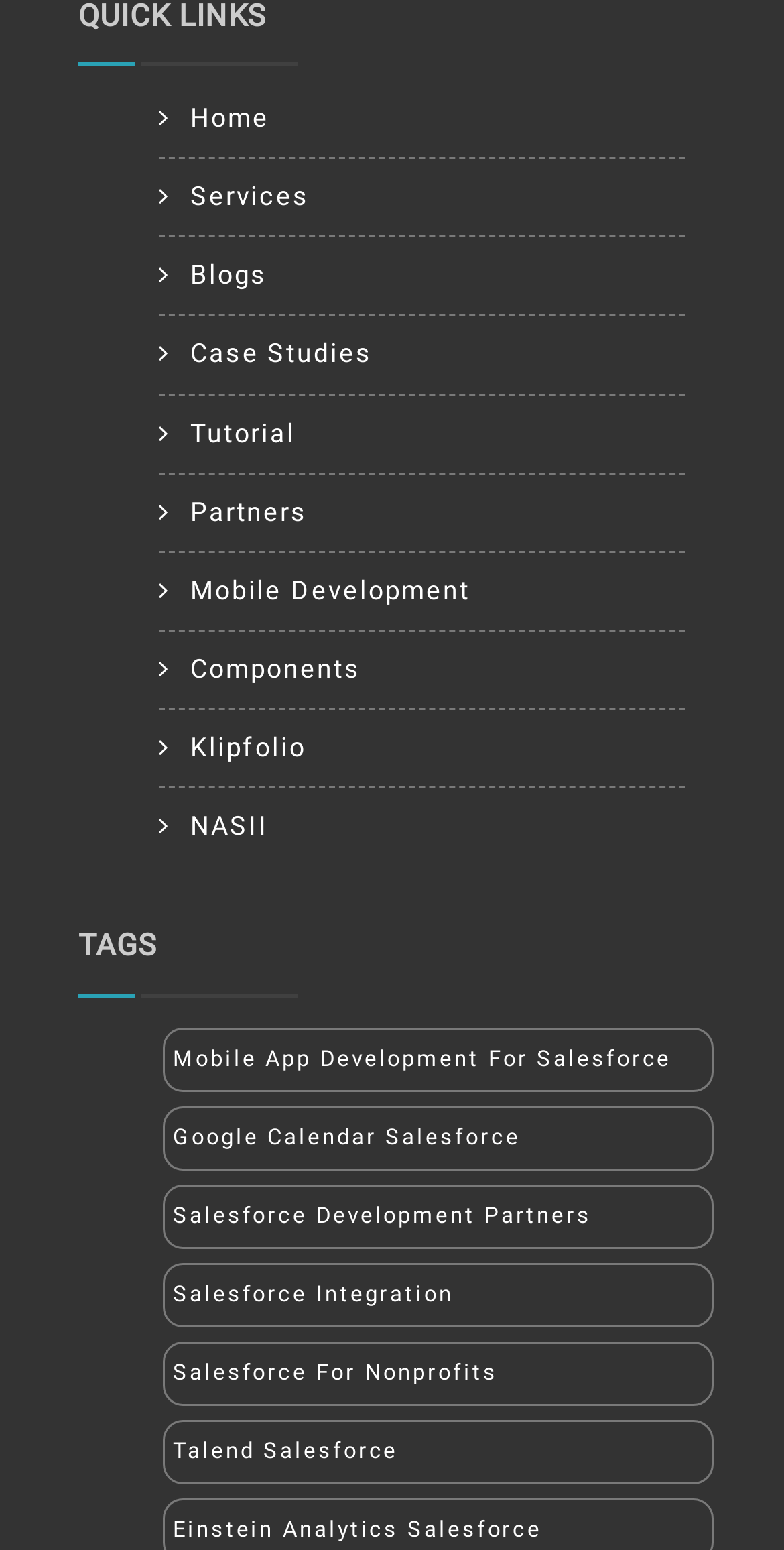How many menu items are there?
Provide a concise answer using a single word or phrase based on the image.

10